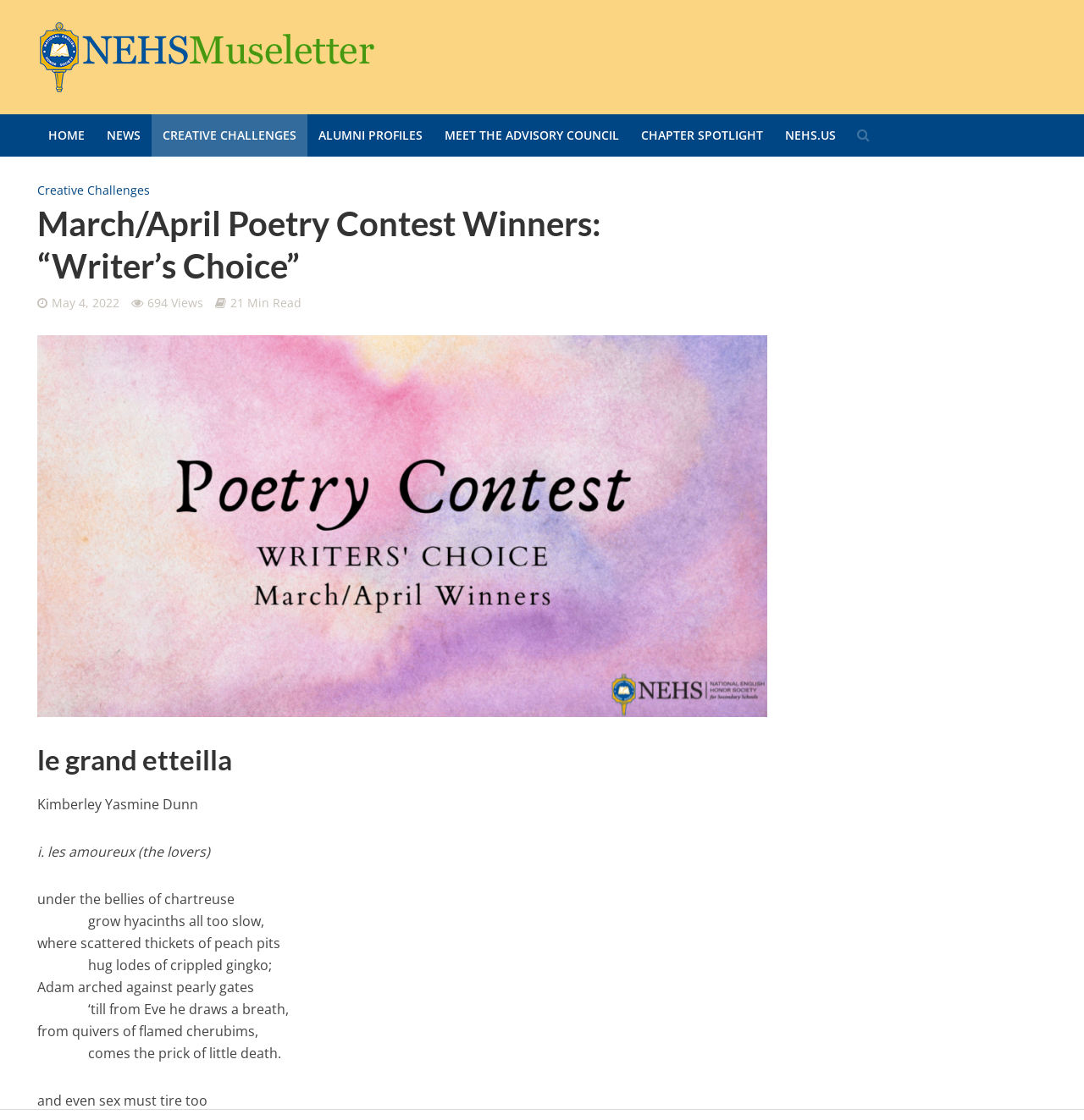Please pinpoint the bounding box coordinates for the region I should click to adhere to this instruction: "Check the link to CHAPTER SPOTLIGHT".

[0.581, 0.102, 0.714, 0.14]